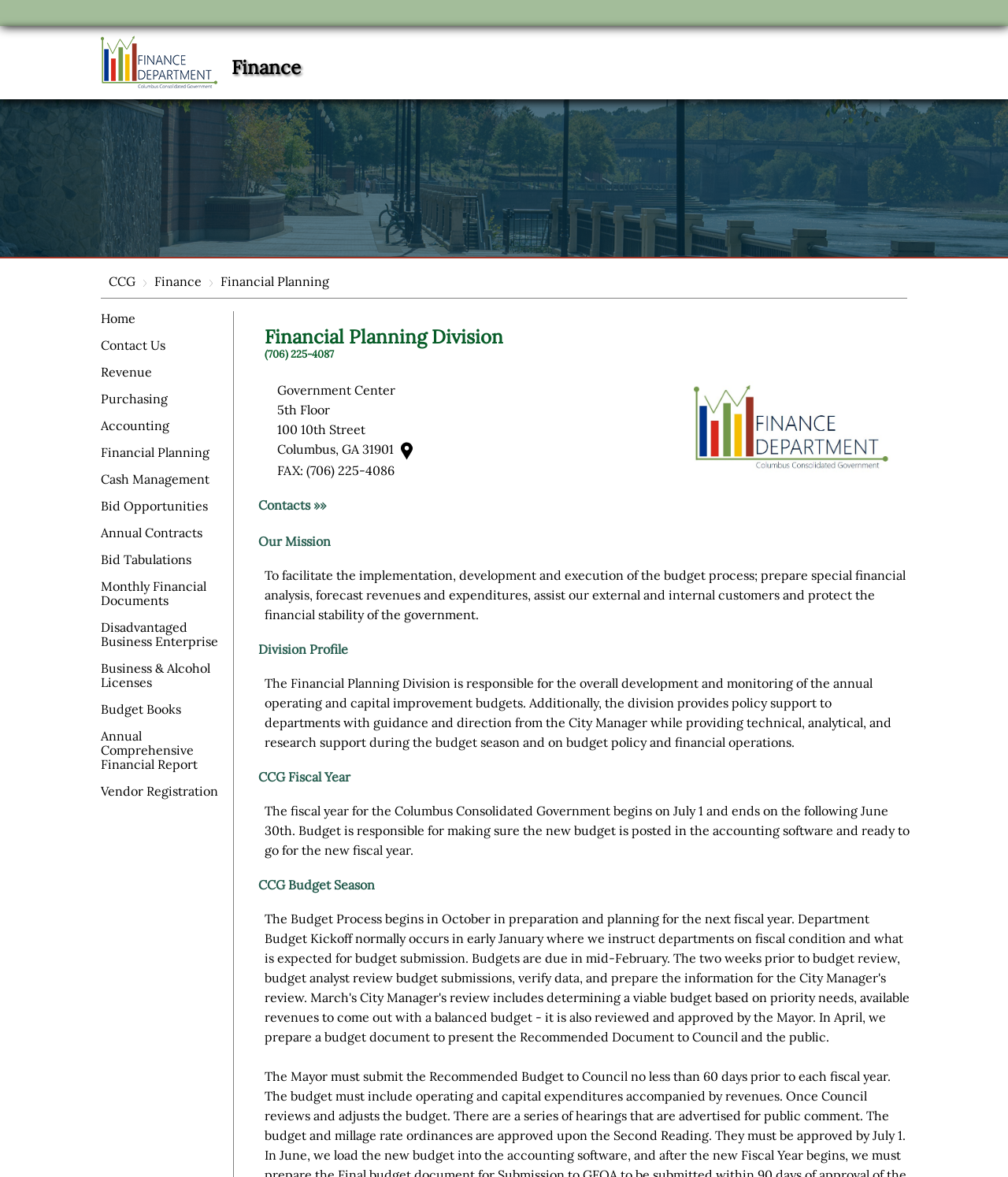Please answer the following query using a single word or phrase: 
What is the phone number of the Financial Planning Division?

(706) 225-4087